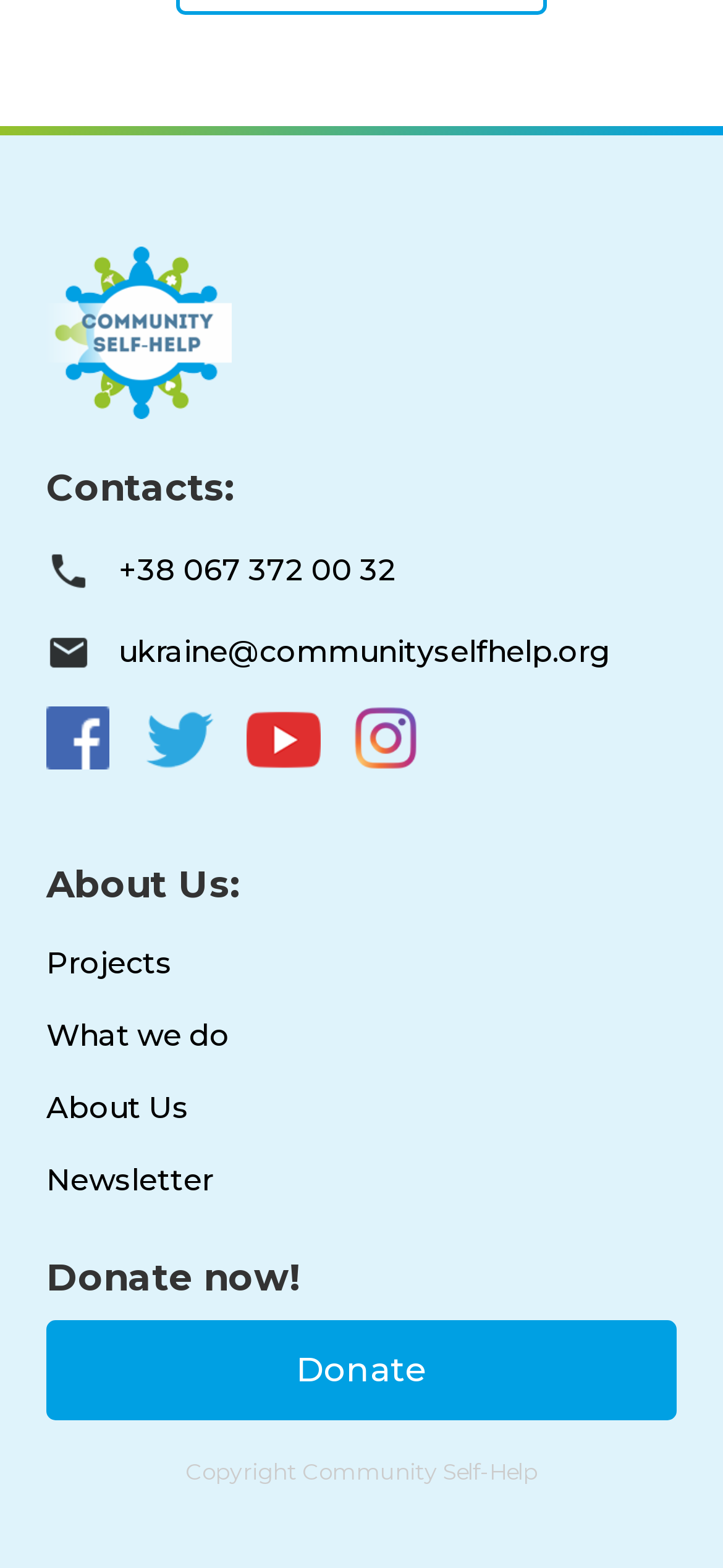Given the description: "What we do", determine the bounding box coordinates of the UI element. The coordinates should be formatted as four float numbers between 0 and 1, [left, top, right, bottom].

[0.064, 0.637, 0.936, 0.683]